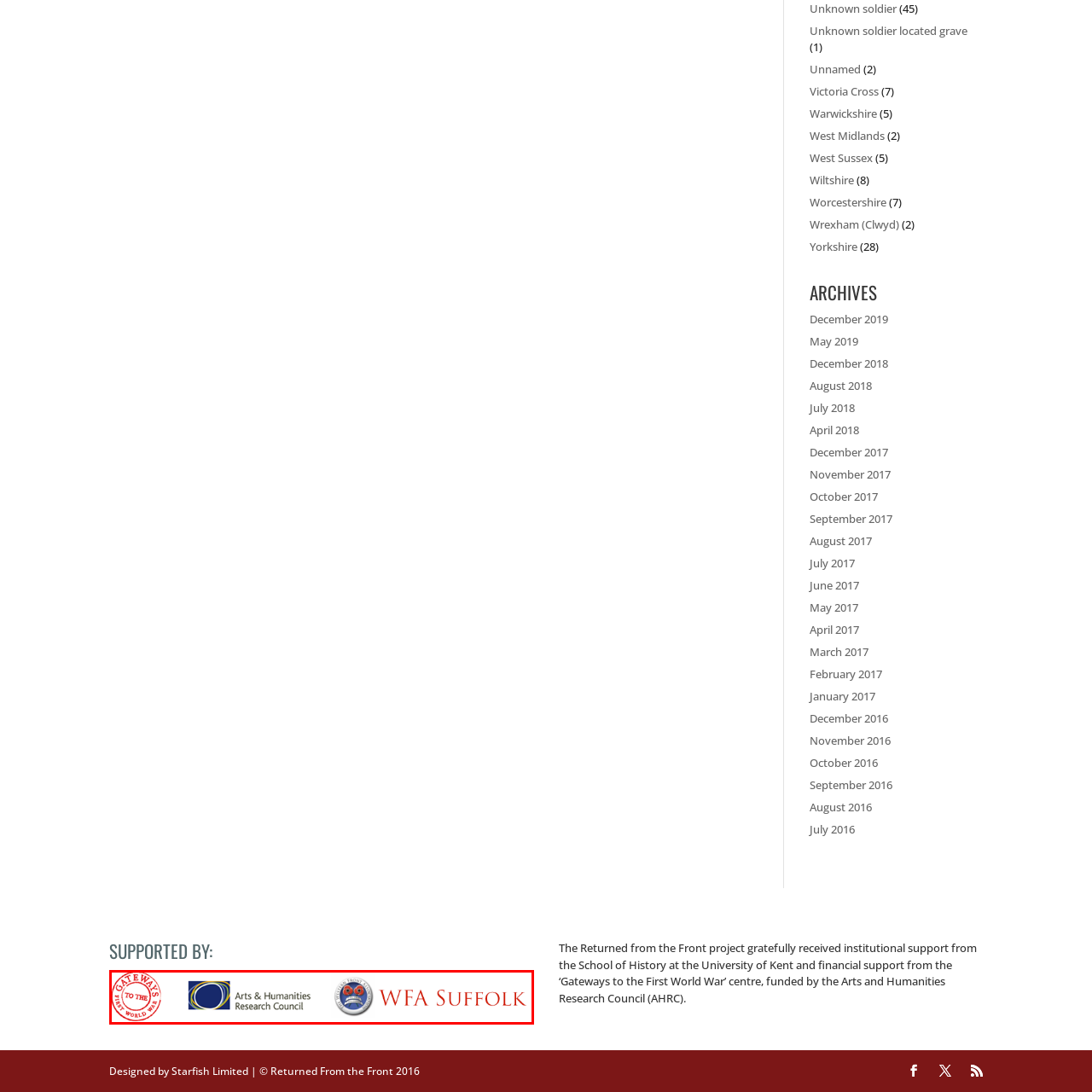Pay attention to the image highlighted by the red border, What is the purpose of the 'Returned from the Front' project? Please give a one-word or short phrase answer.

Commemorating and exploring the impact of the First World War